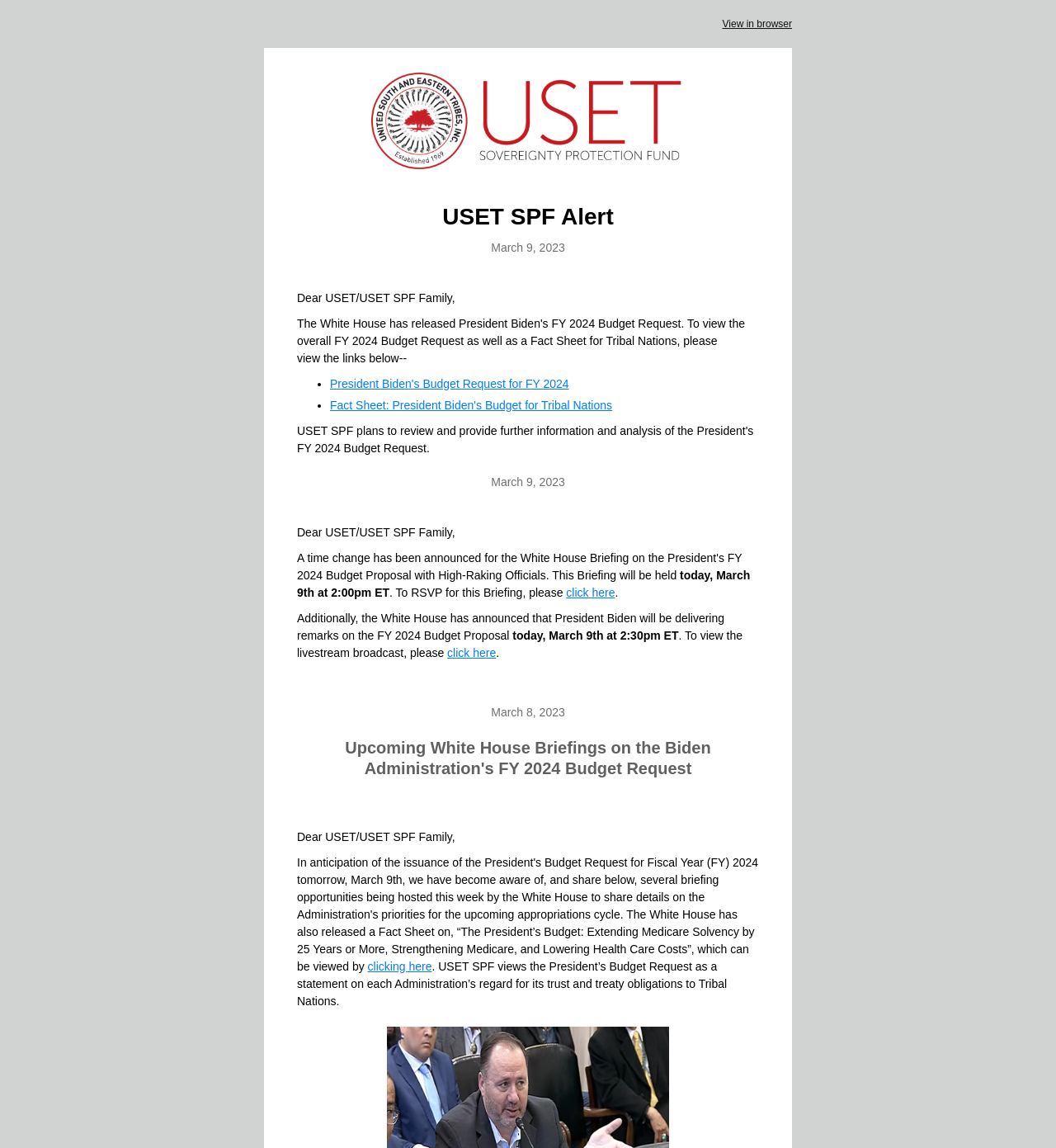Elaborate on the webpage's design and content in a detailed caption.

This webpage appears to be an alert or notification page from USET SPF (United South and Eastern Tribes SPF) regarding the President's FY24 Budget Request. 

At the top of the page, there is a "View in browser" link. Below this, there is a heading "USET SPF Alert" followed by a date "March 9, 2023". 

The main content of the page is divided into several sections, each with its own heading and text. The first section informs readers that the White House has released President Biden's FY 2024 Budget Request and provides links to view the overall budget request and a fact sheet for Tribal Nations. 

The second section announces a time change for a White House briefing on the President's FY 2024 Budget Proposal and provides links to RSVP for the briefing and to view the livestream broadcast. 

The subsequent sections appear to be similar alerts or notifications, each with its own date and content. One section discusses upcoming White House briefings on the Biden Administration's FY 2024 Budget Request, while another section shares information about the President's Budget Request and its implications for Tribal Nations. 

Throughout the page, there are several links to external resources, such as fact sheets and briefing registration pages. The overall layout of the page is organized and easy to follow, with clear headings and concise text.